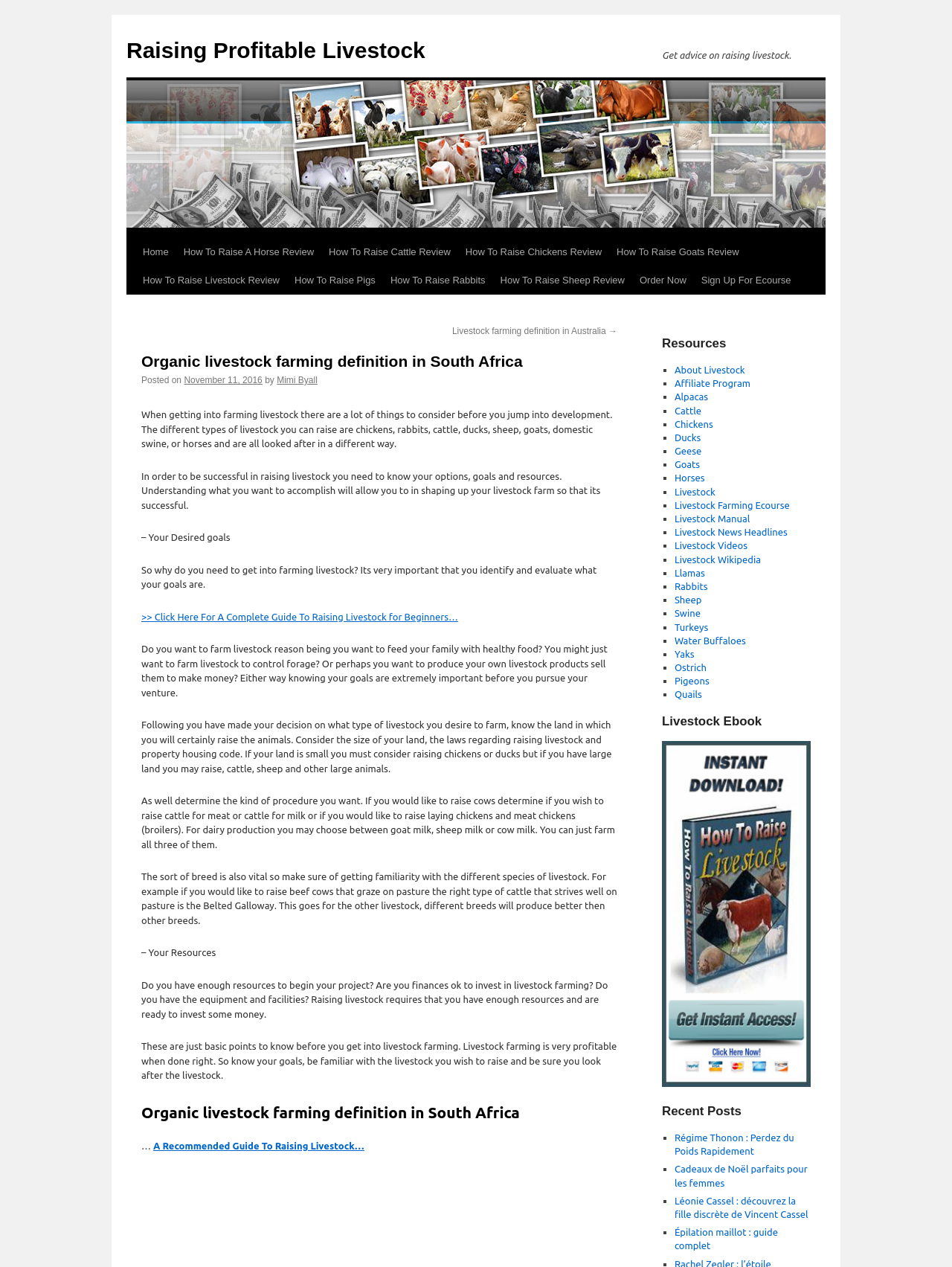Identify the bounding box coordinates necessary to click and complete the given instruction: "Get advice on 'How To Raise A Horse'".

[0.185, 0.188, 0.338, 0.21]